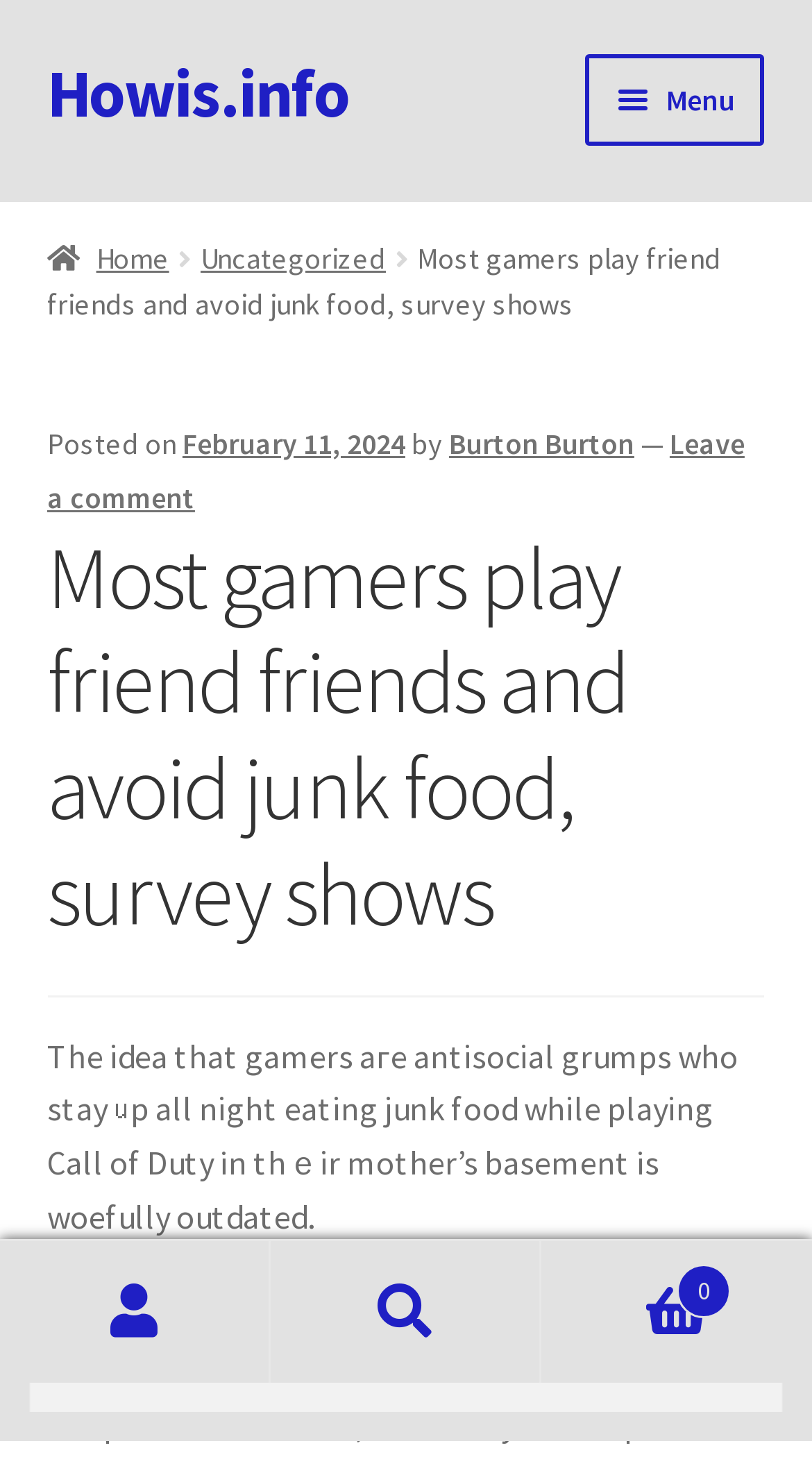Please answer the following question using a single word or phrase: 
What is the name of the website?

Howis.info